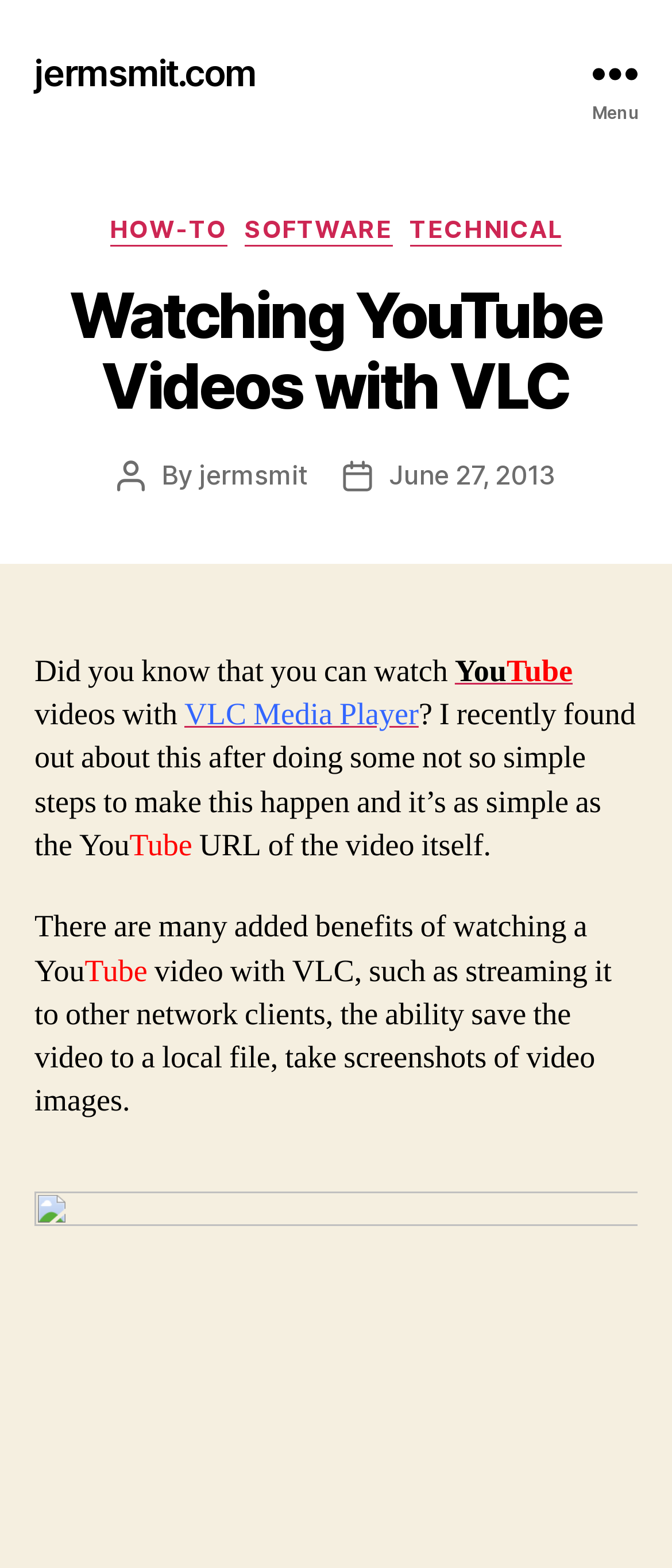Locate and generate the text content of the webpage's heading.

Watching YouTube Videos with VLC